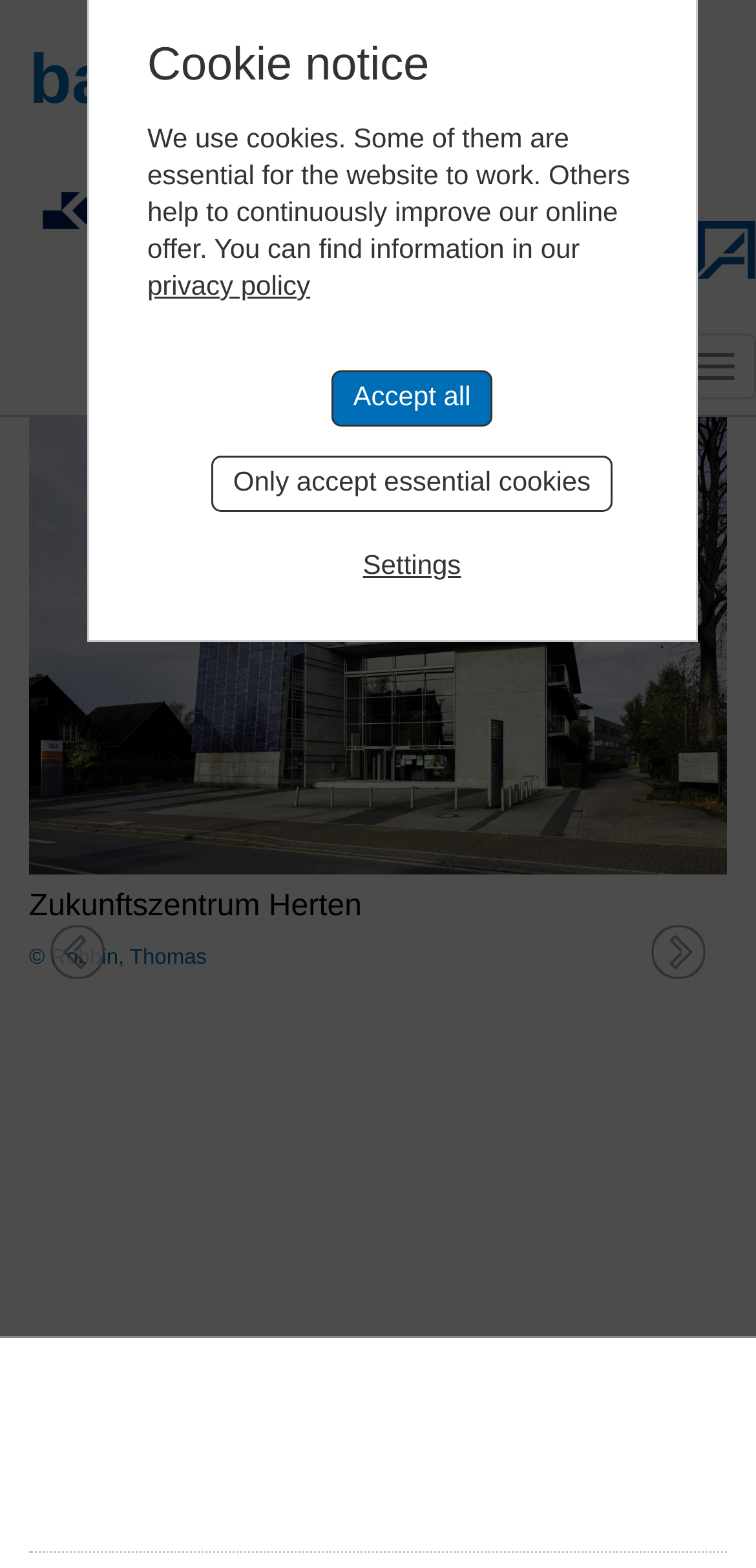Who is the photographer of the image?
Using the information from the image, answer the question thoroughly.

I found the answer by looking at the image element with a caption 'Zukunftszentrum Herten © Robbin, Thomas', which suggests that Robbin, Thomas is the photographer of the image.